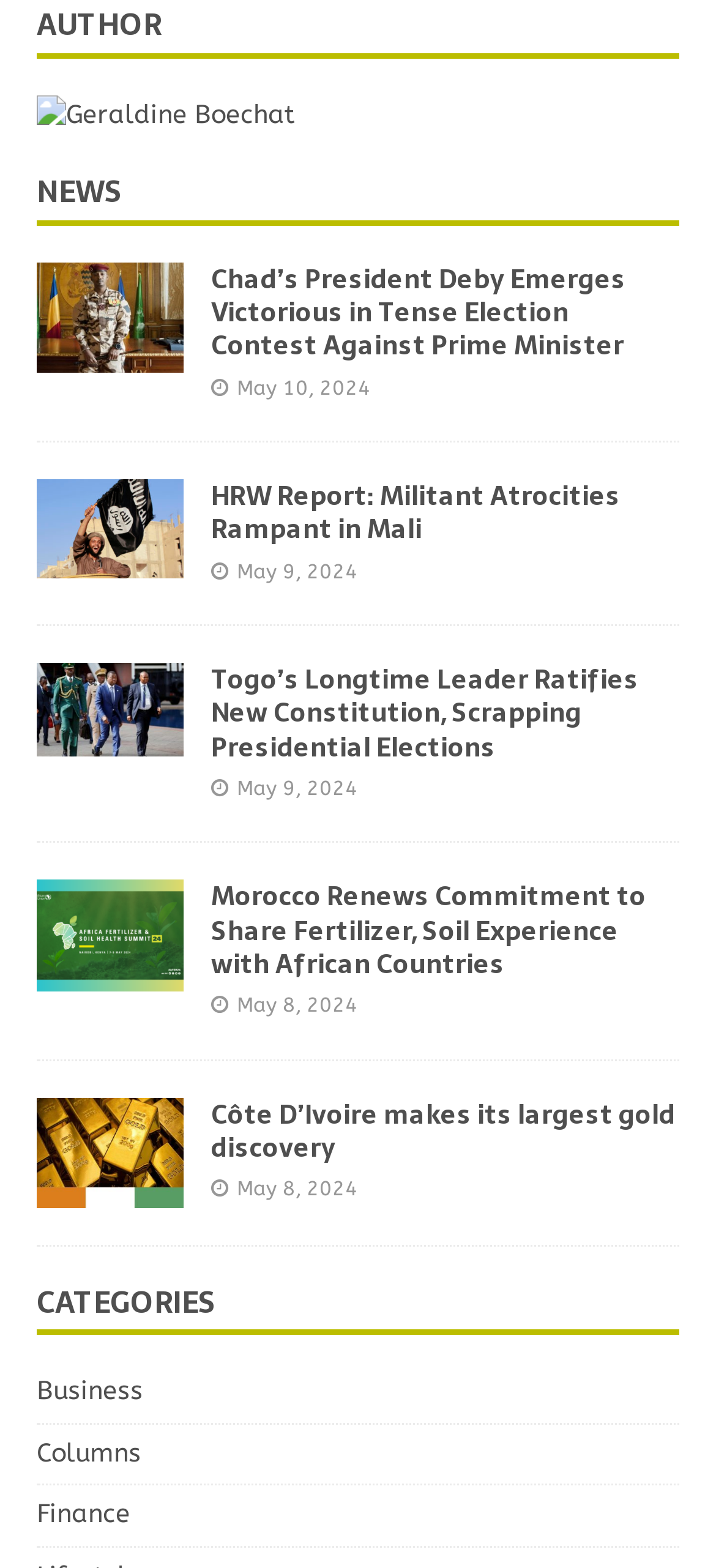Give a concise answer using only one word or phrase for this question:
What is the date of the latest news article?

May 10, 2024